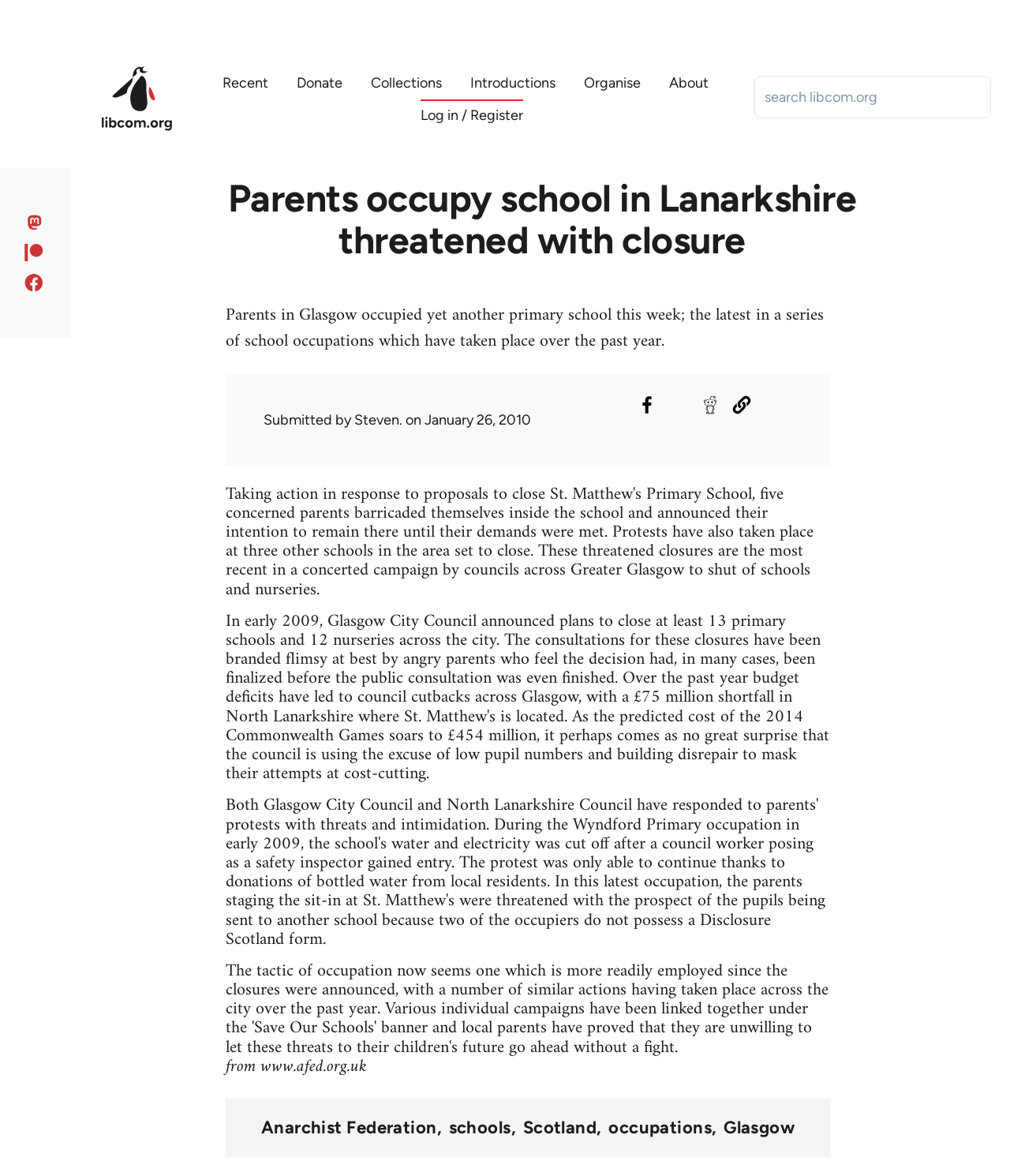Identify the text that serves as the heading for the webpage and generate it.

Parents occupy school in Lanarkshire threatened with closure